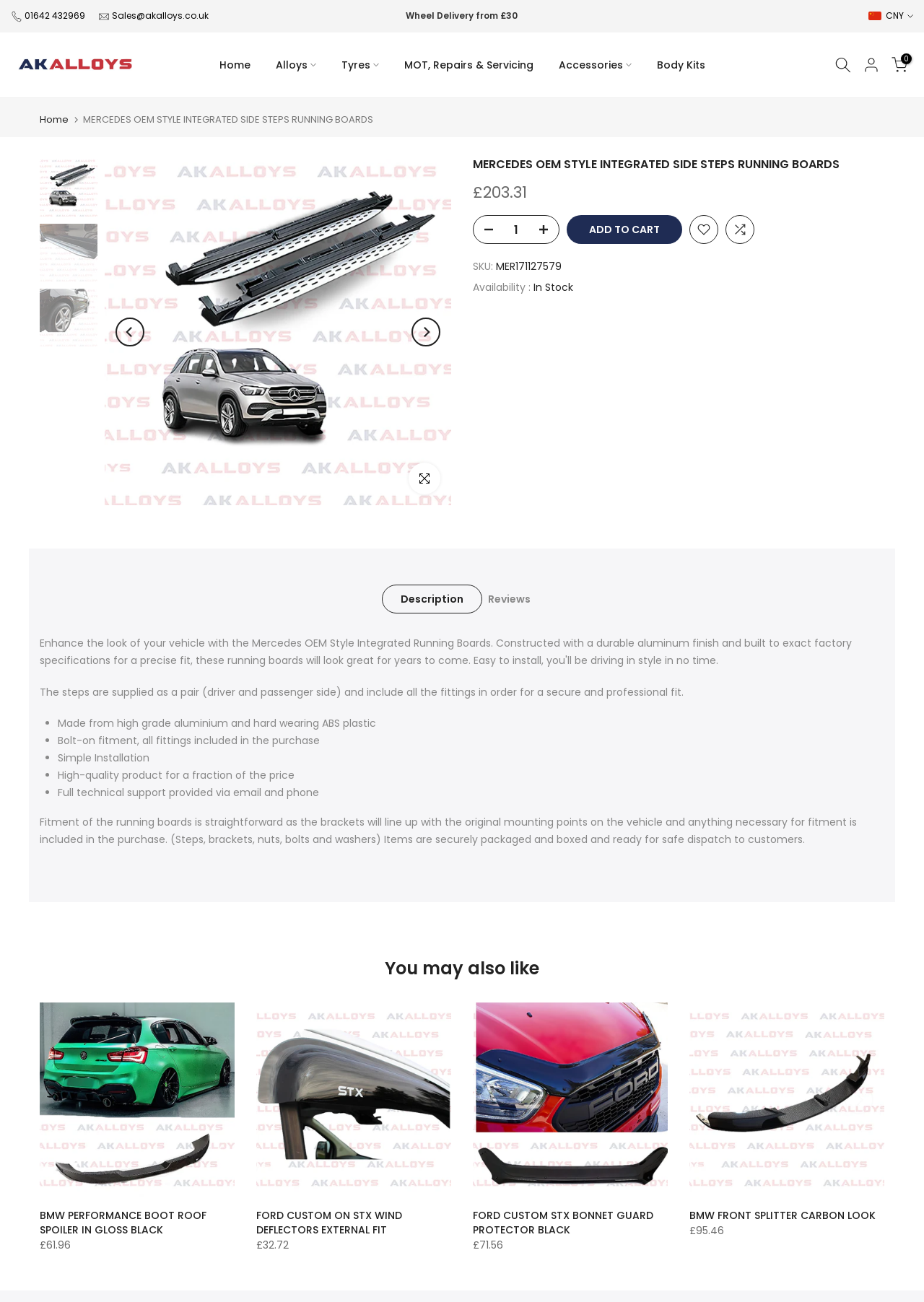Extract the main title from the webpage and generate its text.

MERCEDES OEM STYLE INTEGRATED SIDE STEPS RUNNING BOARDS